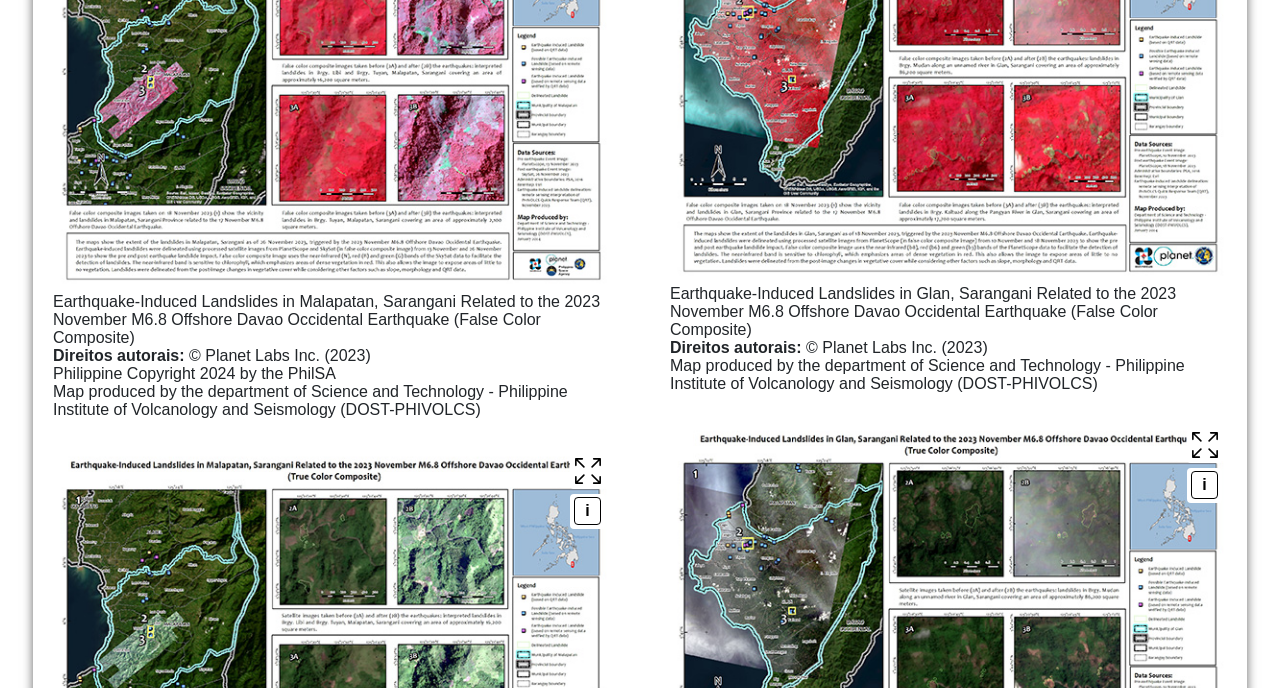Could you highlight the region that needs to be clicked to execute the instruction: "View the image in a new window"?

[0.041, 0.125, 0.477, 0.15]